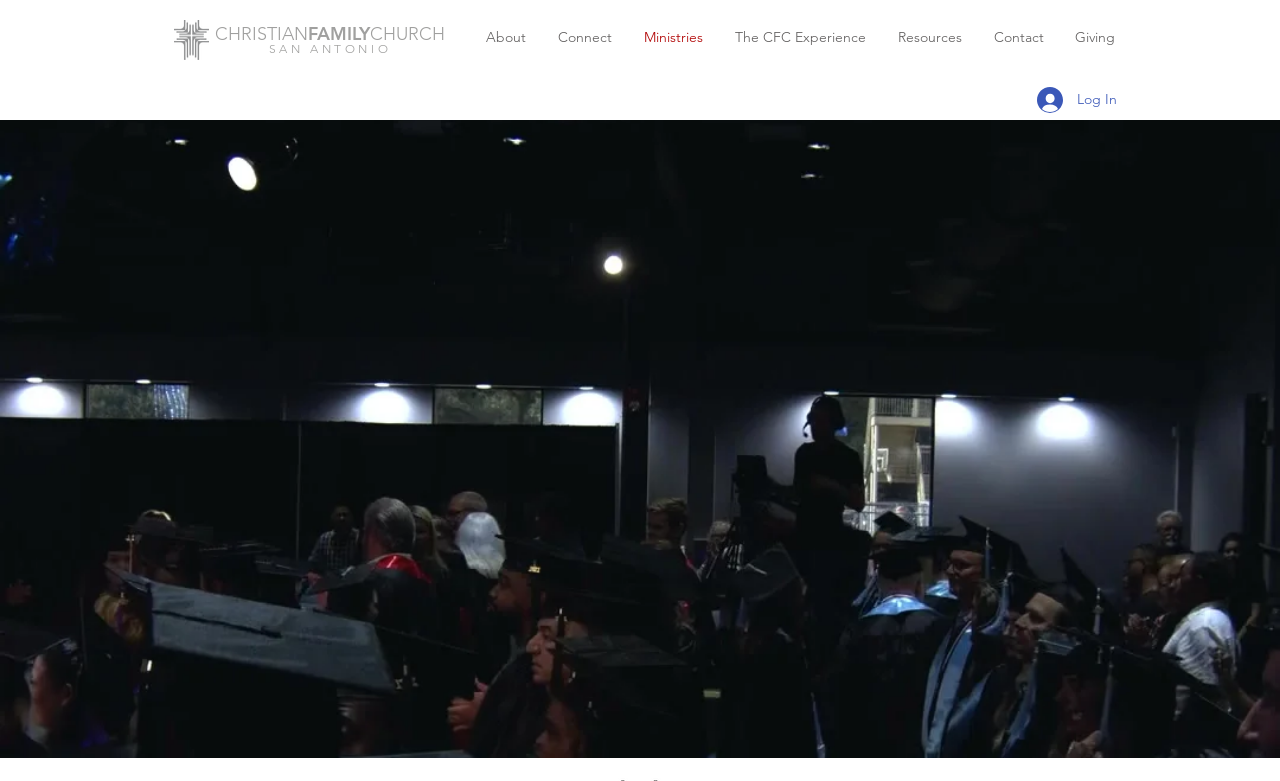What is the purpose of the button with ID 179?
Examine the screenshot and reply with a single word or phrase.

Log In